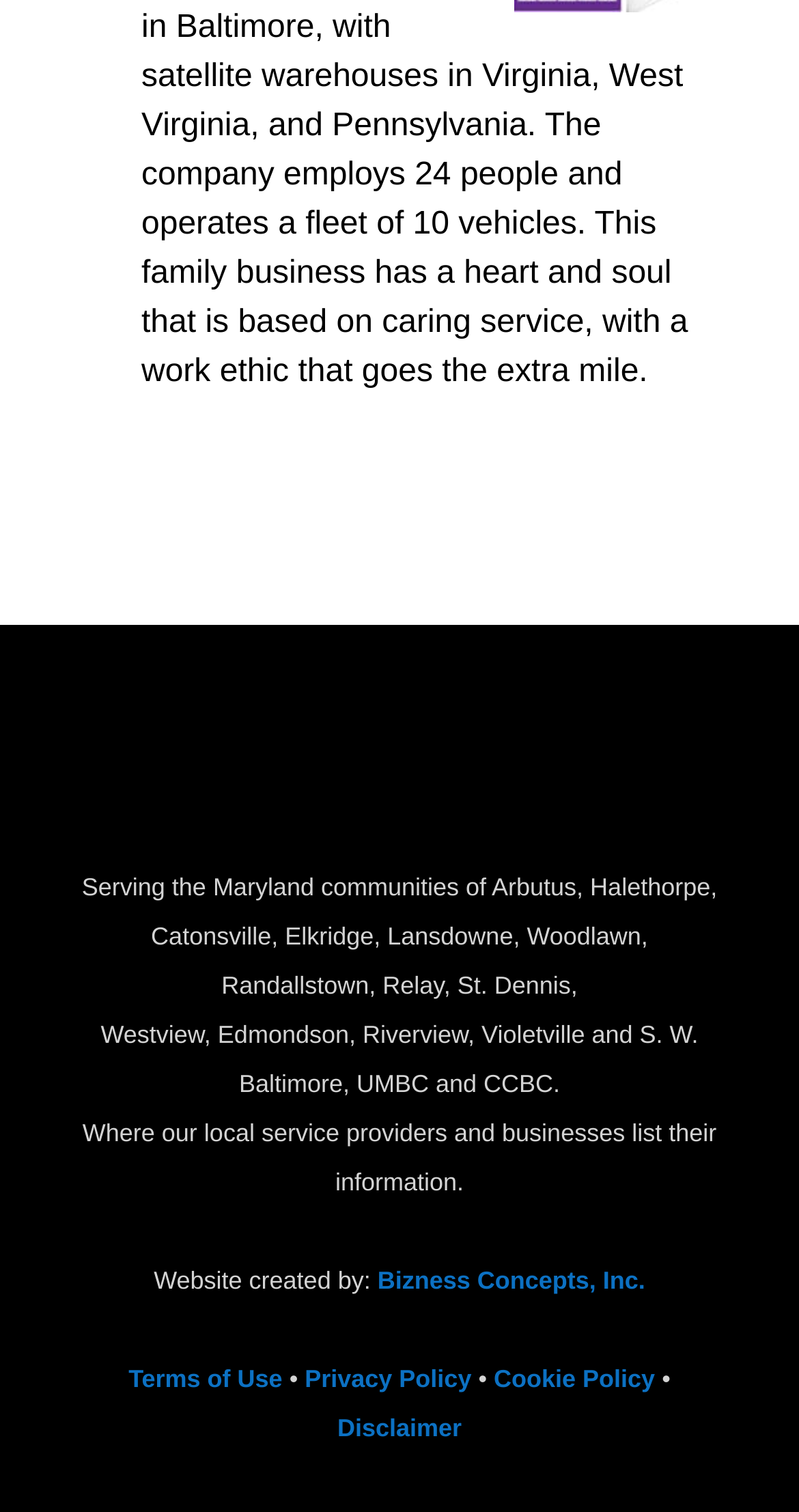Please locate the UI element described by "Bizness Concepts, Inc." and provide its bounding box coordinates.

[0.472, 0.837, 0.808, 0.856]